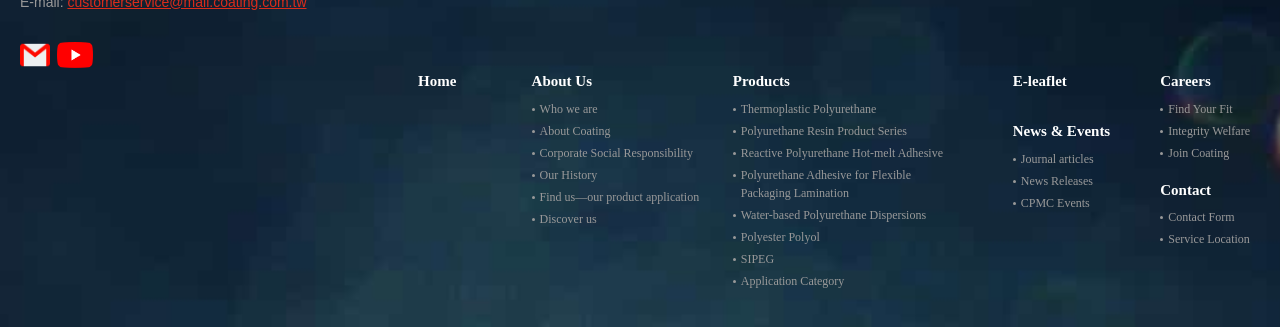How many product categories are listed?
Look at the image and answer with only one word or phrase.

9